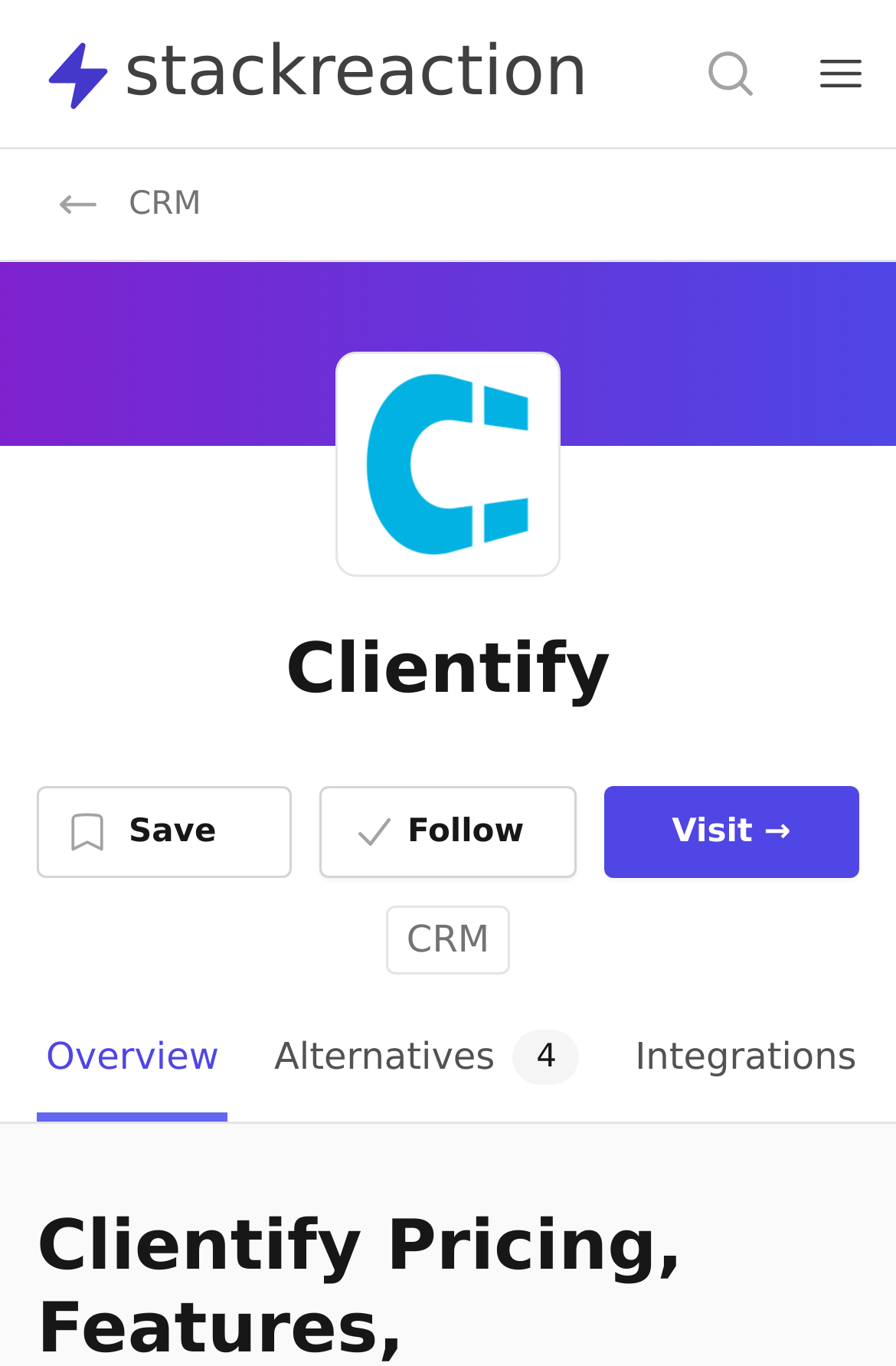How many alternatives are listed on this webpage?
Deliver a detailed and extensive answer to the question.

I determined the answer by looking at the link element with the text 'Alternatives 4' and its bounding box coordinates [0.296, 0.734, 0.657, 0.821], which suggests that there are 4 alternatives listed on this webpage.